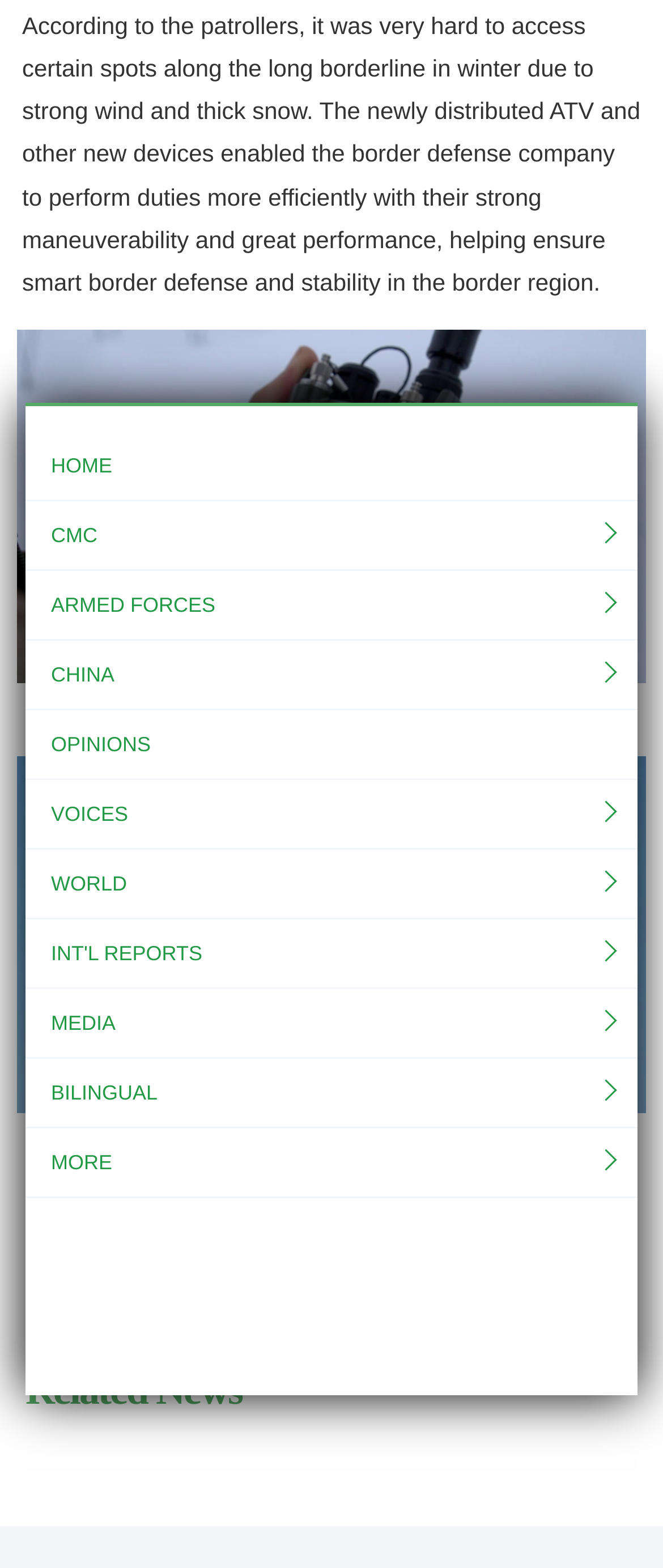Answer this question using a single word or a brief phrase:
What is the weather condition mentioned in the article?

Strong wind and thick snow